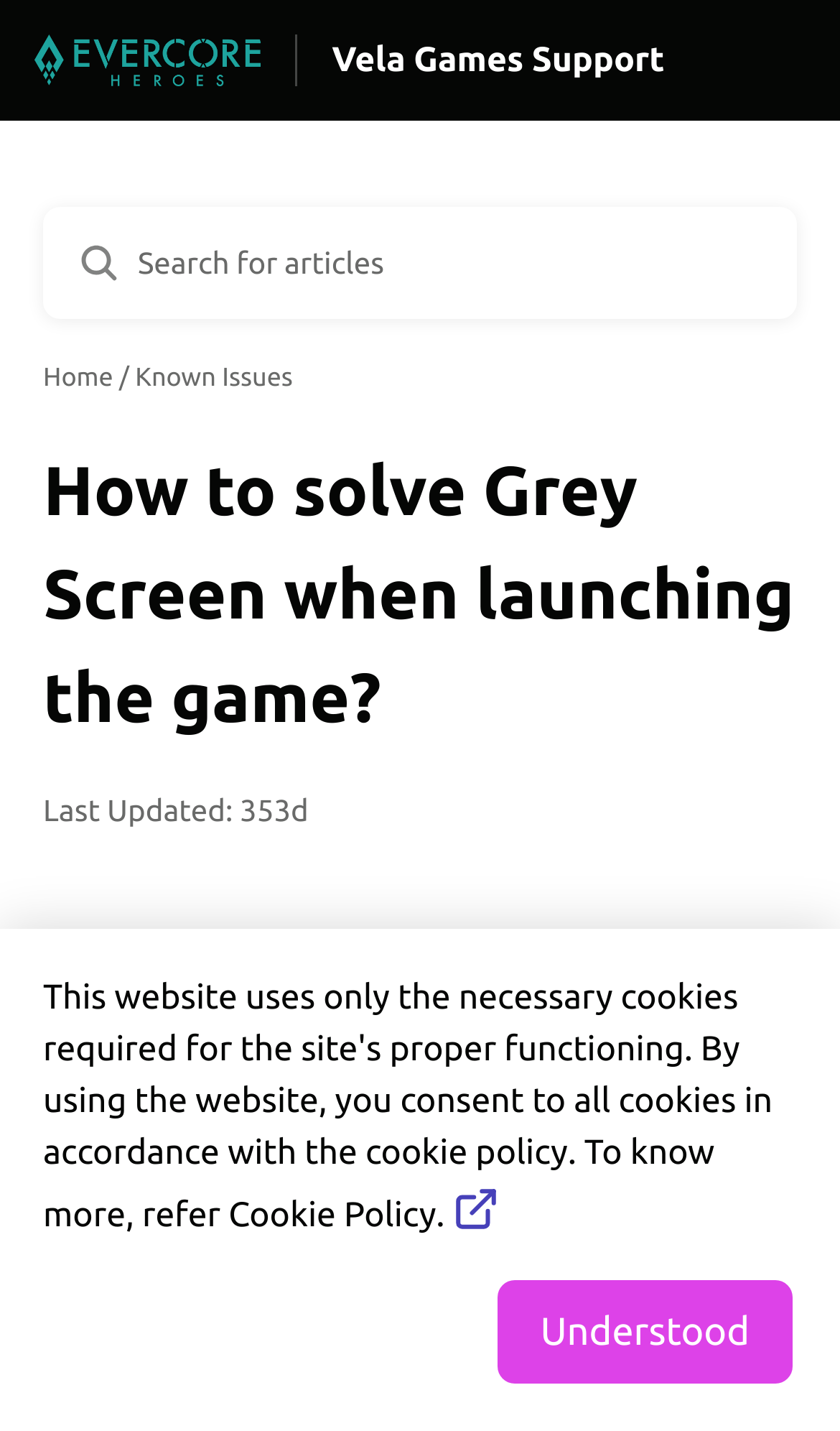Answer the question with a single word or phrase: 
What is the purpose of the Launcher in Evercore Heroes?

To ensure a smooth experience